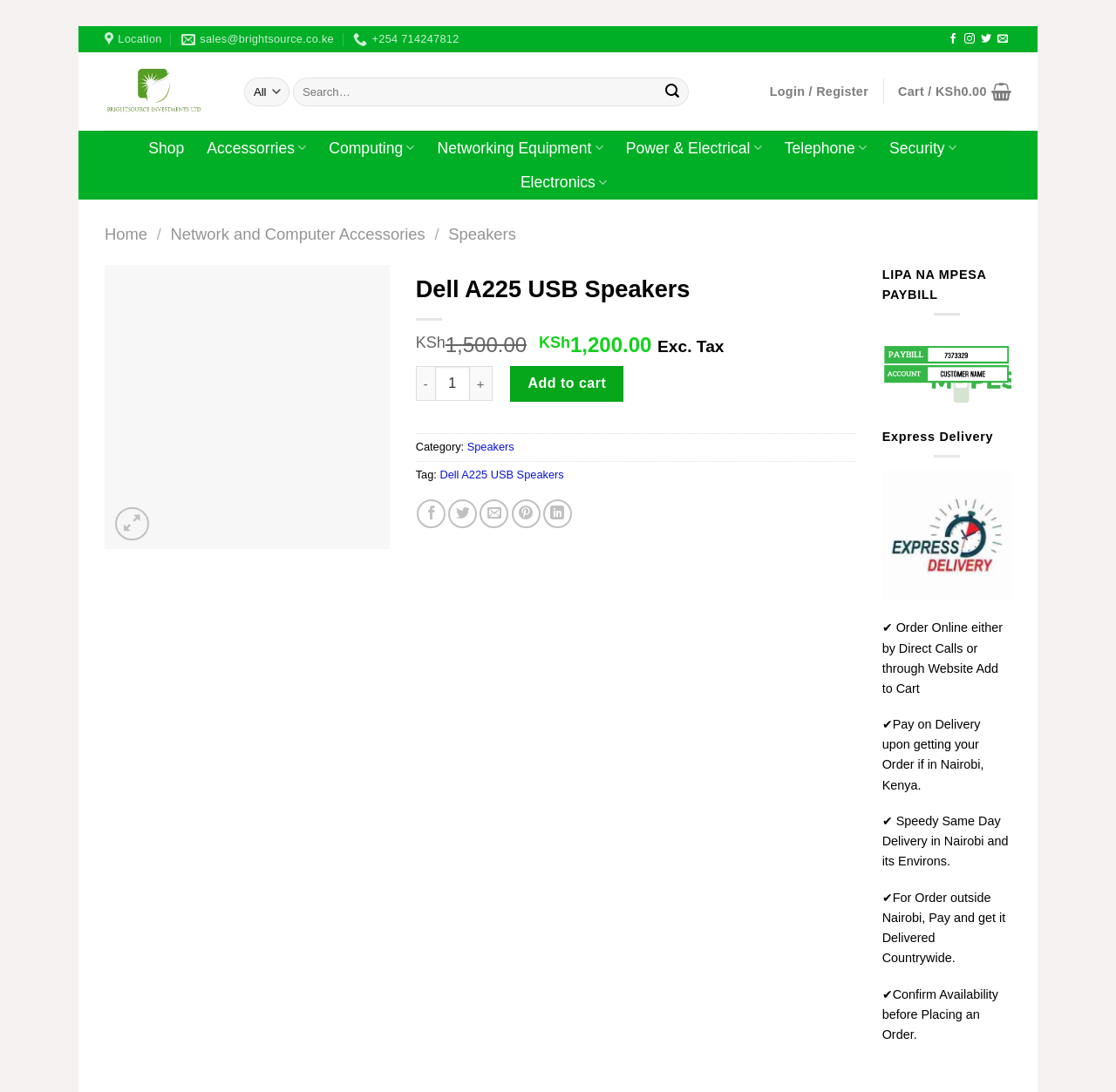Locate the bounding box coordinates of the element that needs to be clicked to carry out the instruction: "Login to your account". The coordinates should be given as four float numbers ranging from 0 to 1, i.e., [left, top, right, bottom].

[0.69, 0.067, 0.778, 0.101]